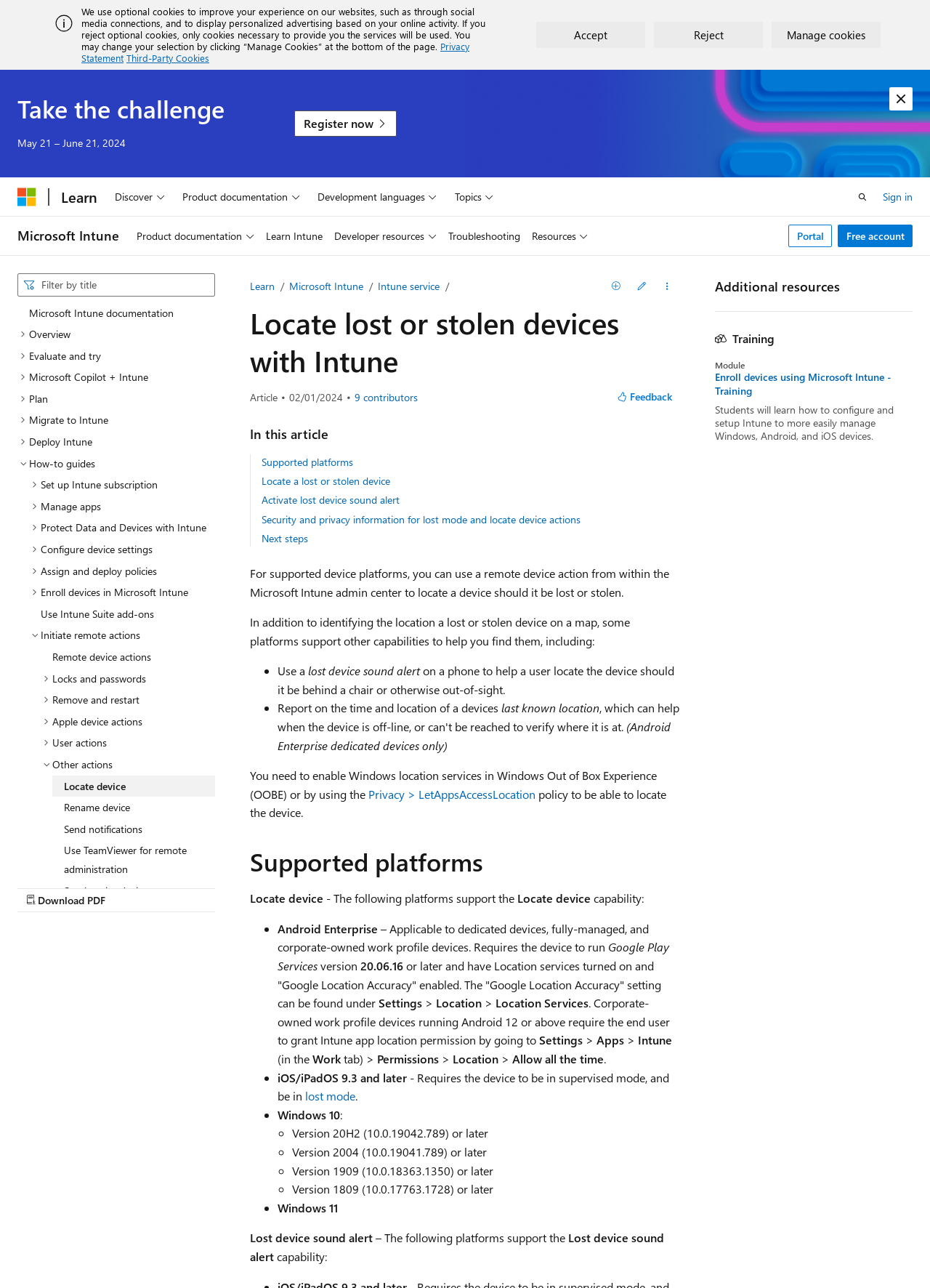Find the bounding box coordinates of the clickable area that will achieve the following instruction: "Learn about Microsoft Intune".

[0.019, 0.173, 0.128, 0.194]